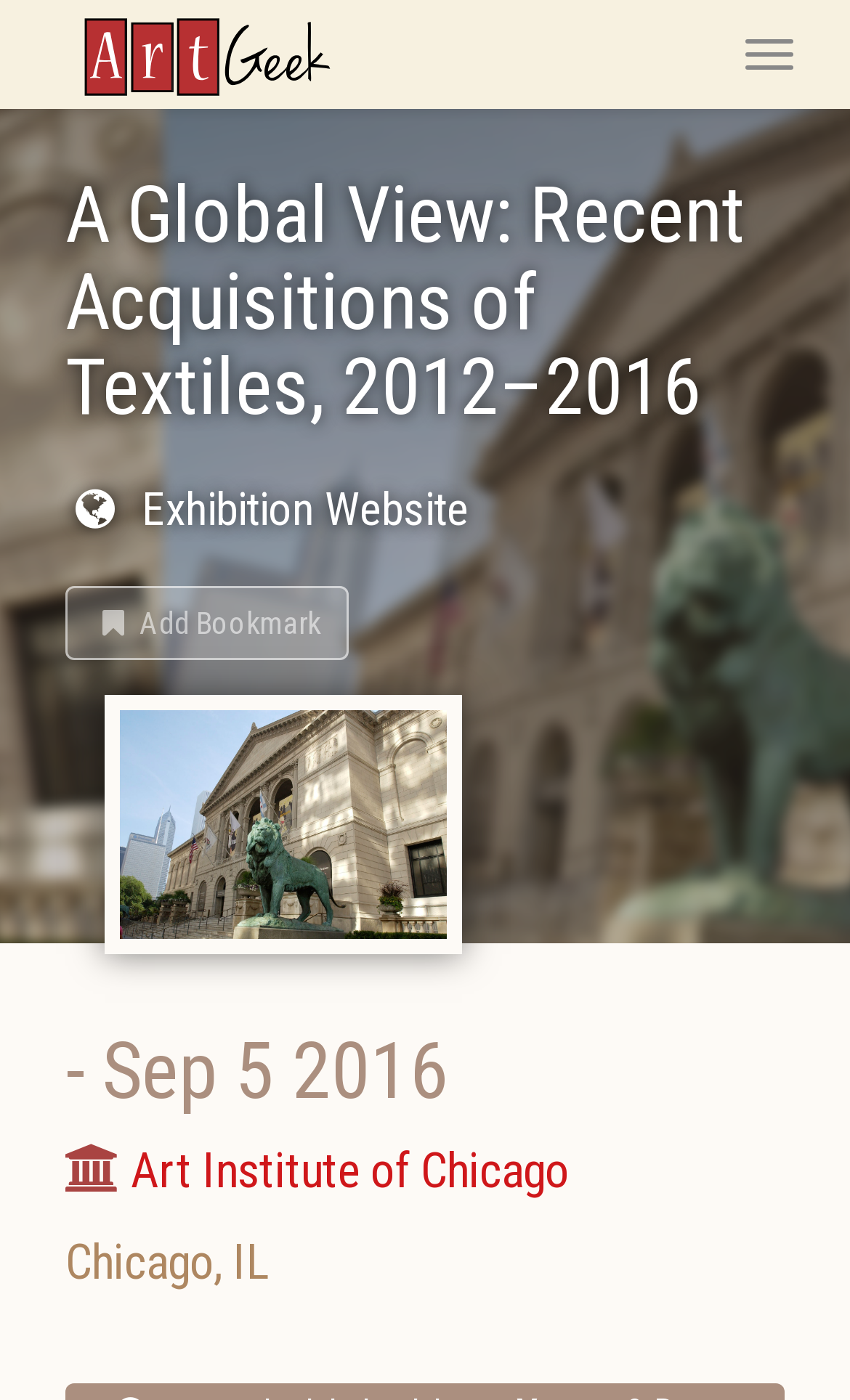Create an elaborate caption that covers all aspects of the webpage.

The webpage is about an exhibition titled "A Global View: Recent Acquisitions of Textiles, 2012–2016" at the Art Institute of Chicago, IL. At the top left, there is a link to the website "ArtGeek". Next to it, on the top right, is a button to toggle navigation. 

Below the top section, there is a large image taking up about a quarter of the screen, positioned slightly to the left. Above the image, there is a heading with the exhibition title, spanning almost the entire width of the page. 

Under the heading, there is a link to the exhibition website, followed by a button to add a bookmark. Further down, there is a heading indicating the date of the exhibition, "Sep 5 2016". 

At the bottom of the page, there is a table layout containing a link to the "Art Institute of Chicago" and two static text elements, a comma and "IL", which are likely part of the exhibition's location information.